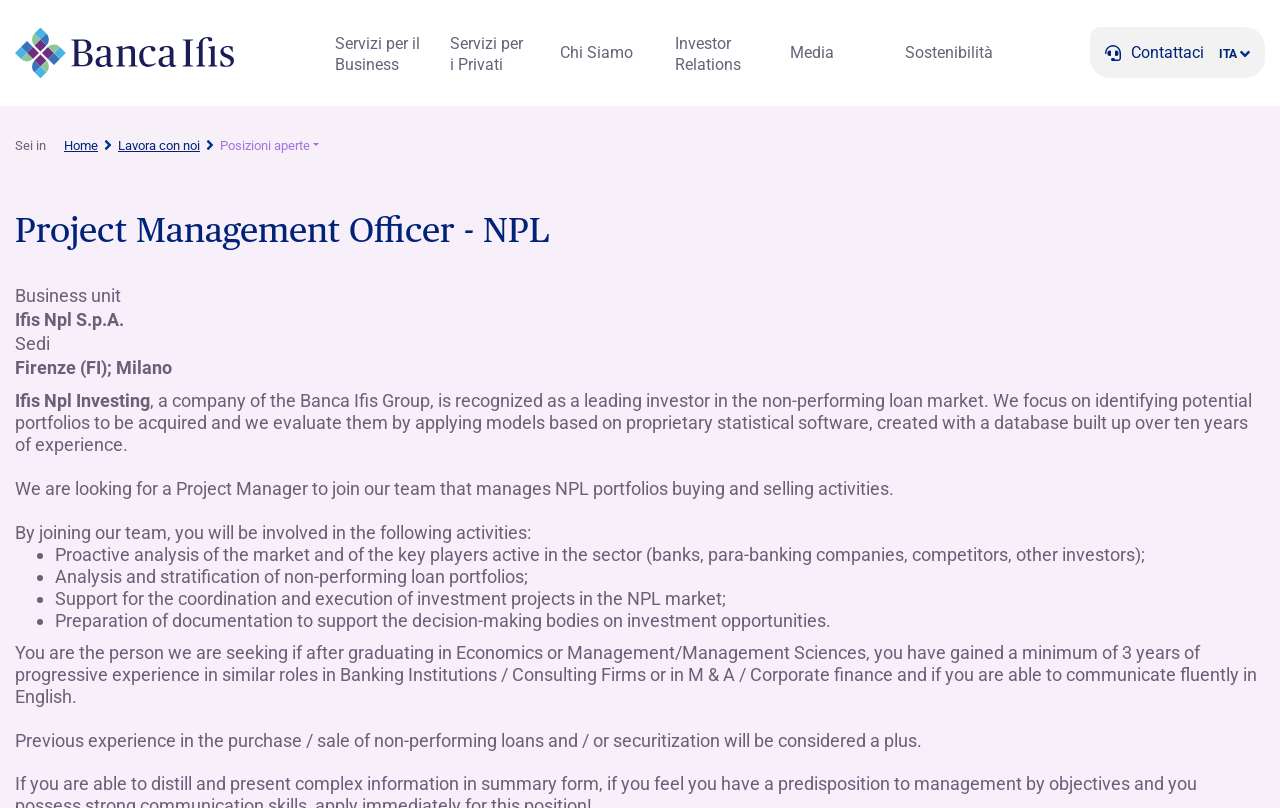Please determine the bounding box coordinates for the element that should be clicked to follow these instructions: "Click on Servizi per il Business".

[0.25, 0.036, 0.34, 0.128]